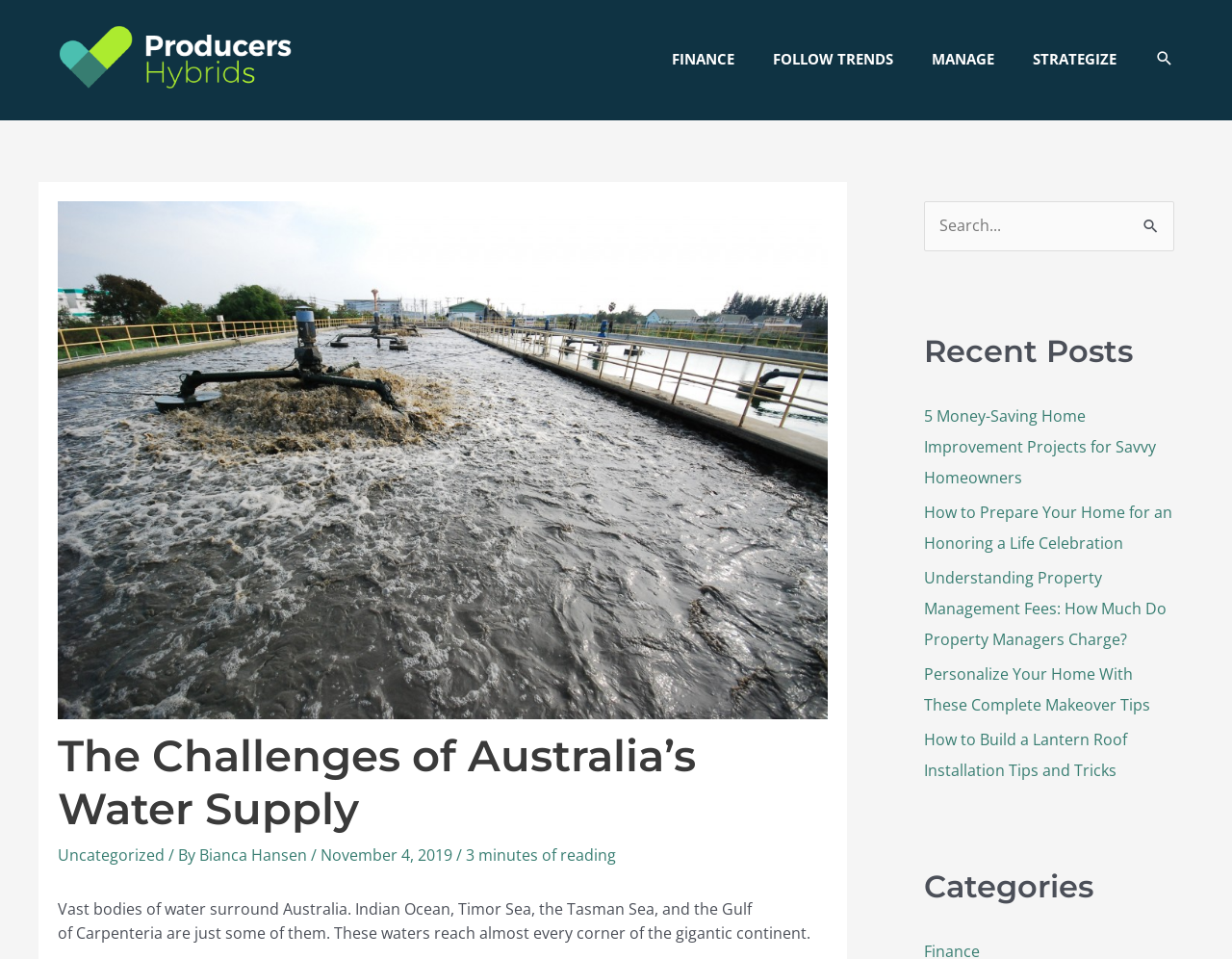Please identify the bounding box coordinates of the clickable region that I should interact with to perform the following instruction: "Read the article about 5 Money-Saving Home Improvement Projects". The coordinates should be expressed as four float numbers between 0 and 1, i.e., [left, top, right, bottom].

[0.75, 0.423, 0.938, 0.509]